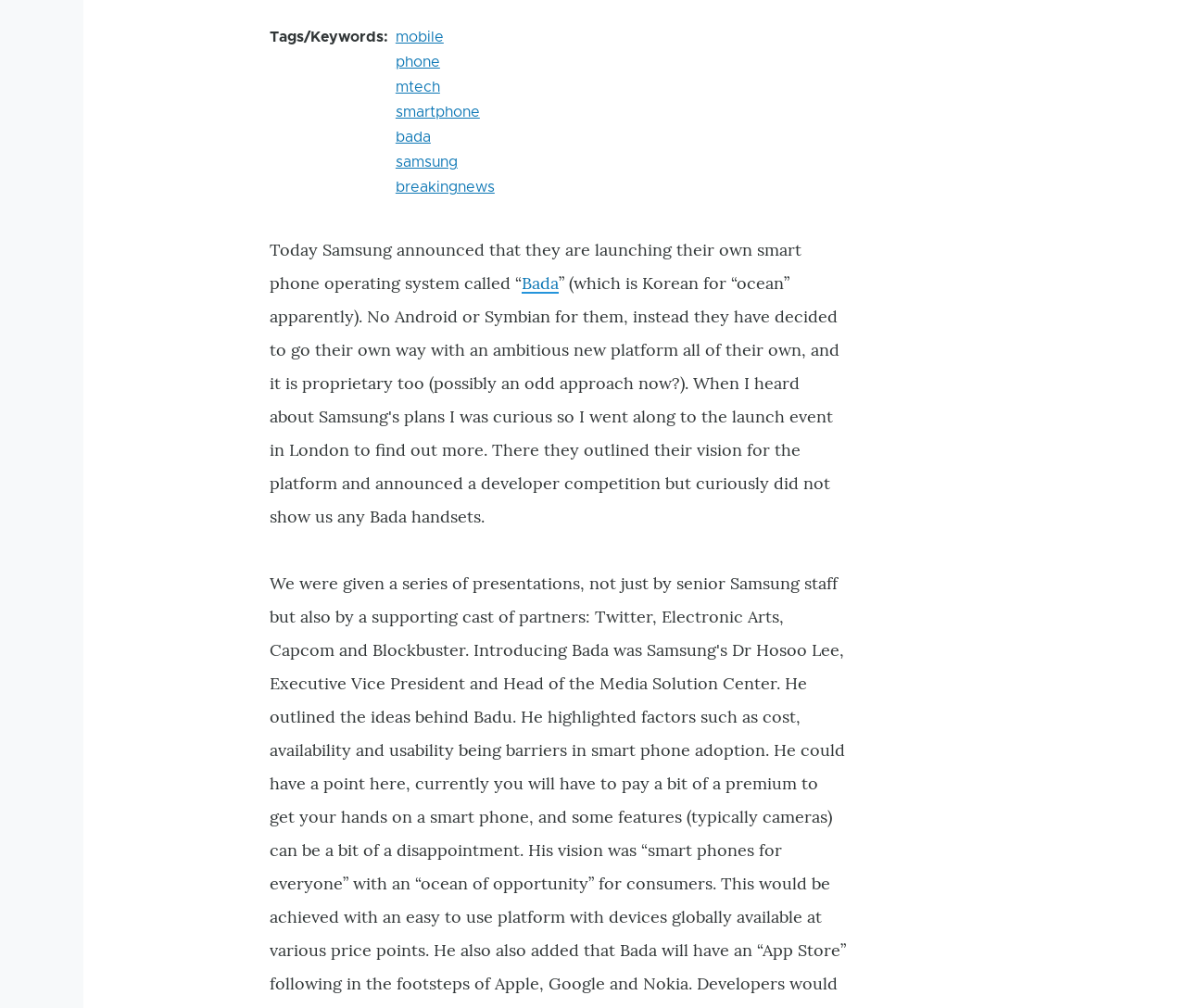Given the description "smartphone", provide the bounding box coordinates of the corresponding UI element.

[0.333, 0.104, 0.405, 0.119]